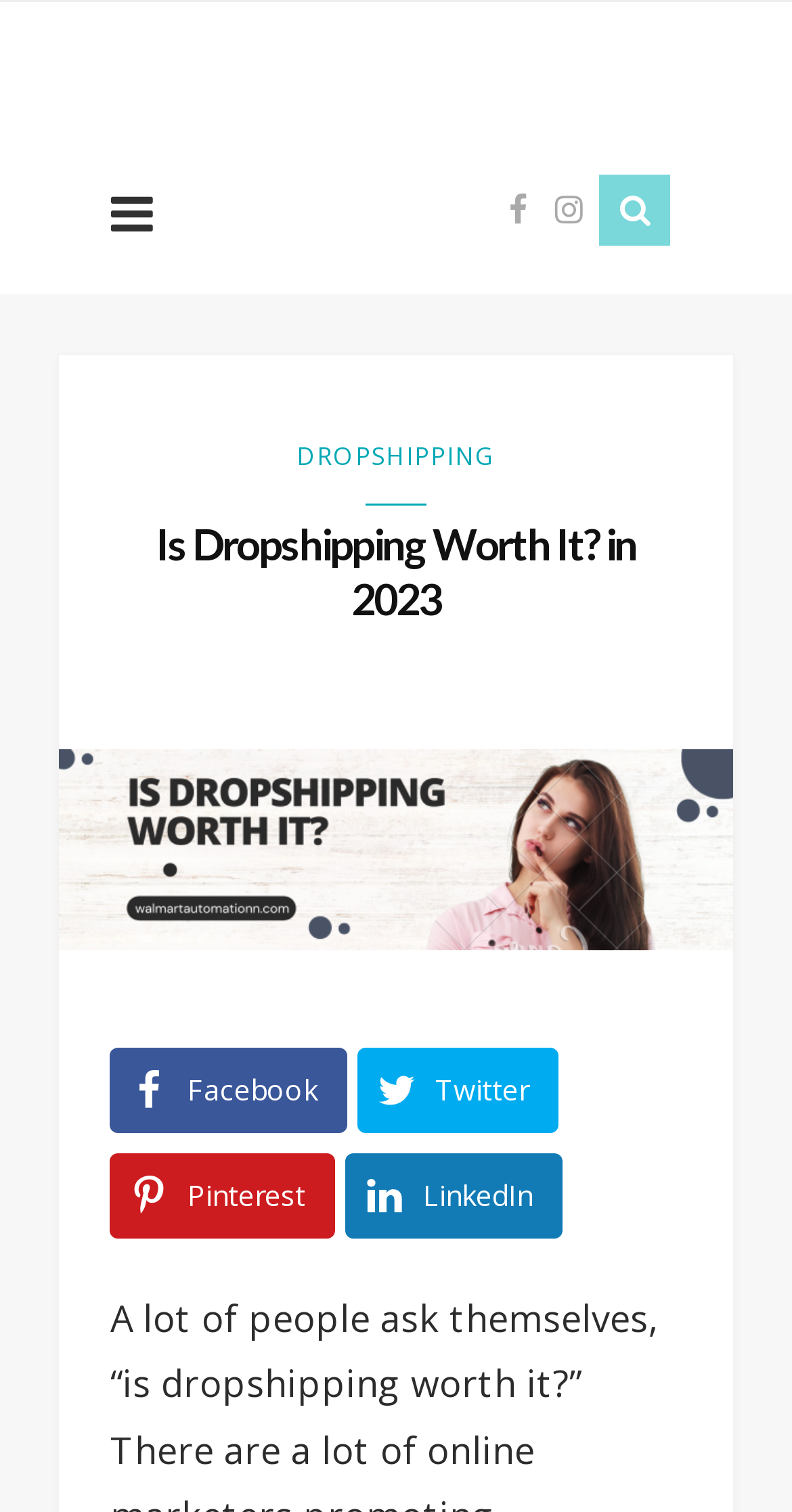Provide a thorough and detailed response to the question by examining the image: 
What is the topic of the webpage?

Based on the webpage's content, particularly the heading 'Is Dropshipping Worth It? in 2023' and the image with the same title, it is clear that the topic of the webpage is dropshipping.